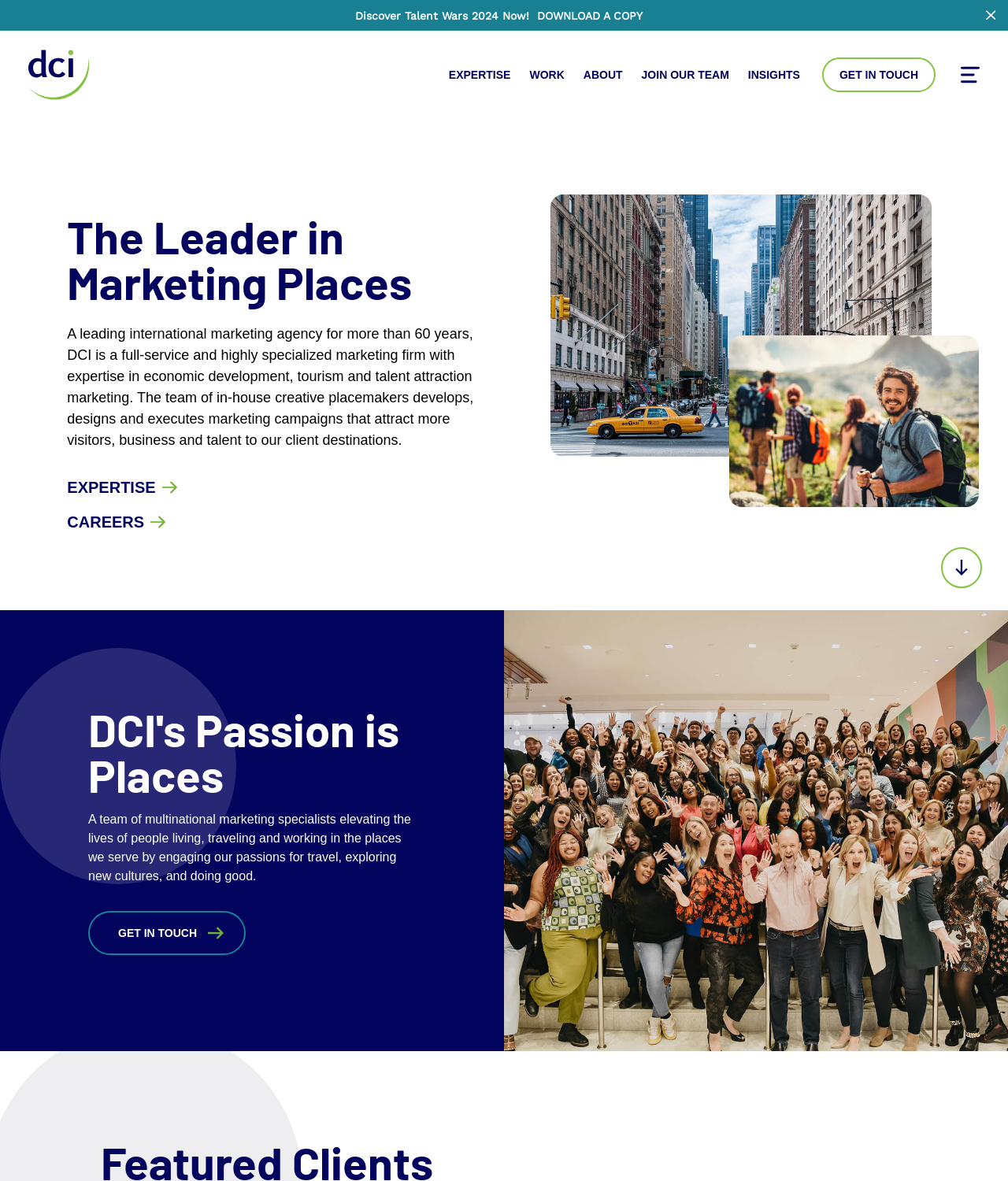Answer the following inquiry with a single word or phrase:
What is the theme of the images on the webpage?

Travel and places